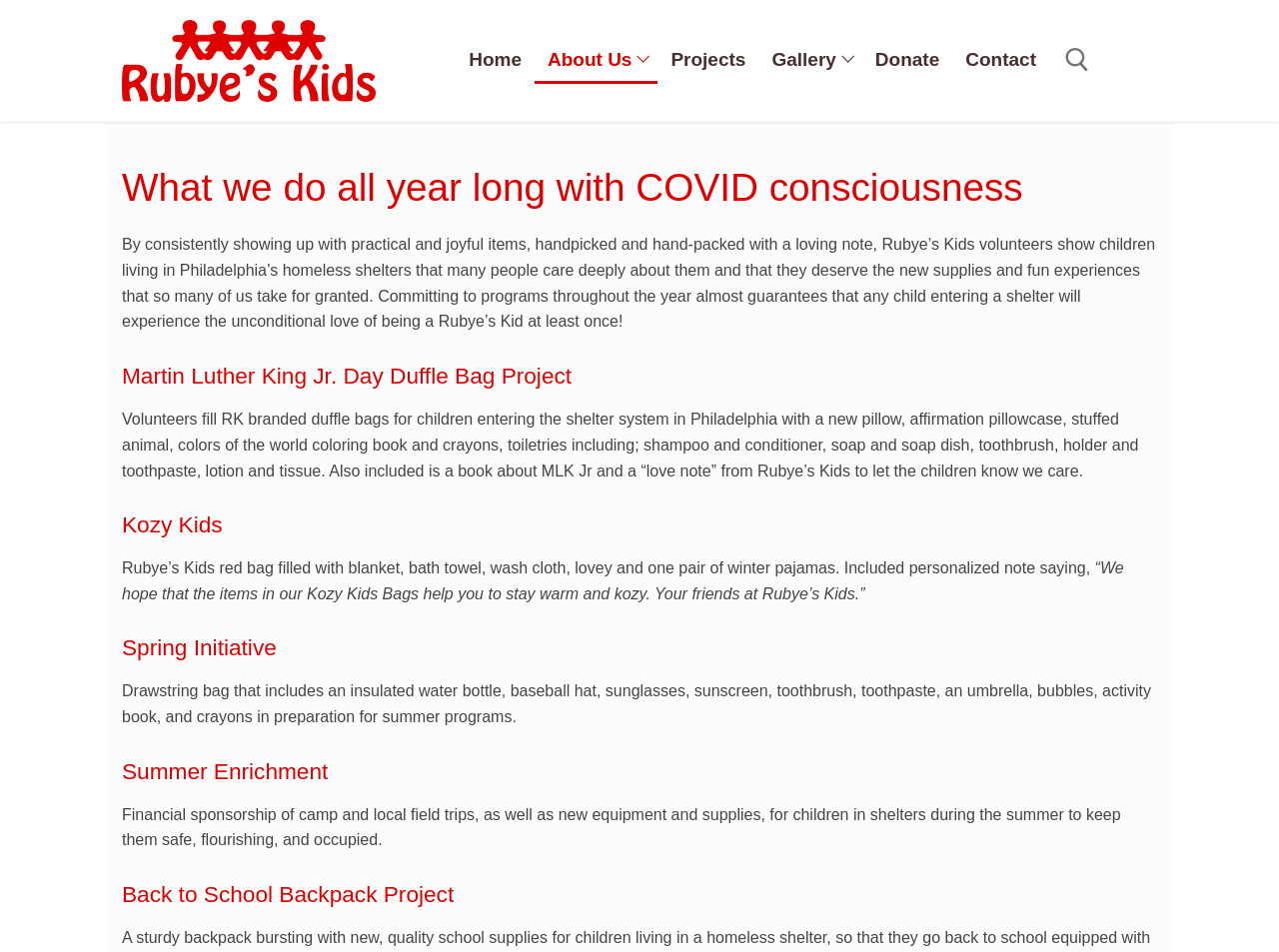Find and indicate the bounding box coordinates of the region you should select to follow the given instruction: "View the 'Gallery'".

[0.593, 0.04, 0.674, 0.087]